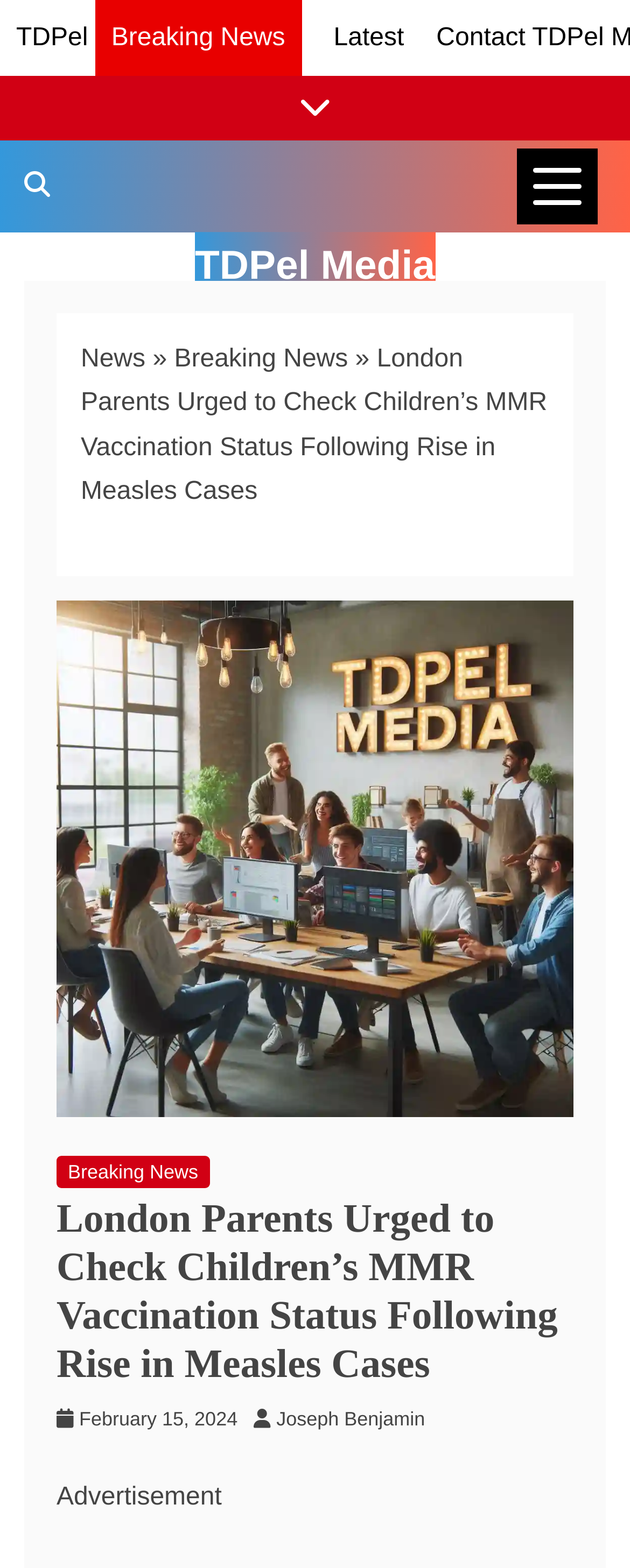Please find the bounding box coordinates of the element that must be clicked to perform the given instruction: "View news categories". The coordinates should be four float numbers from 0 to 1, i.e., [left, top, right, bottom].

[0.821, 0.095, 0.949, 0.143]